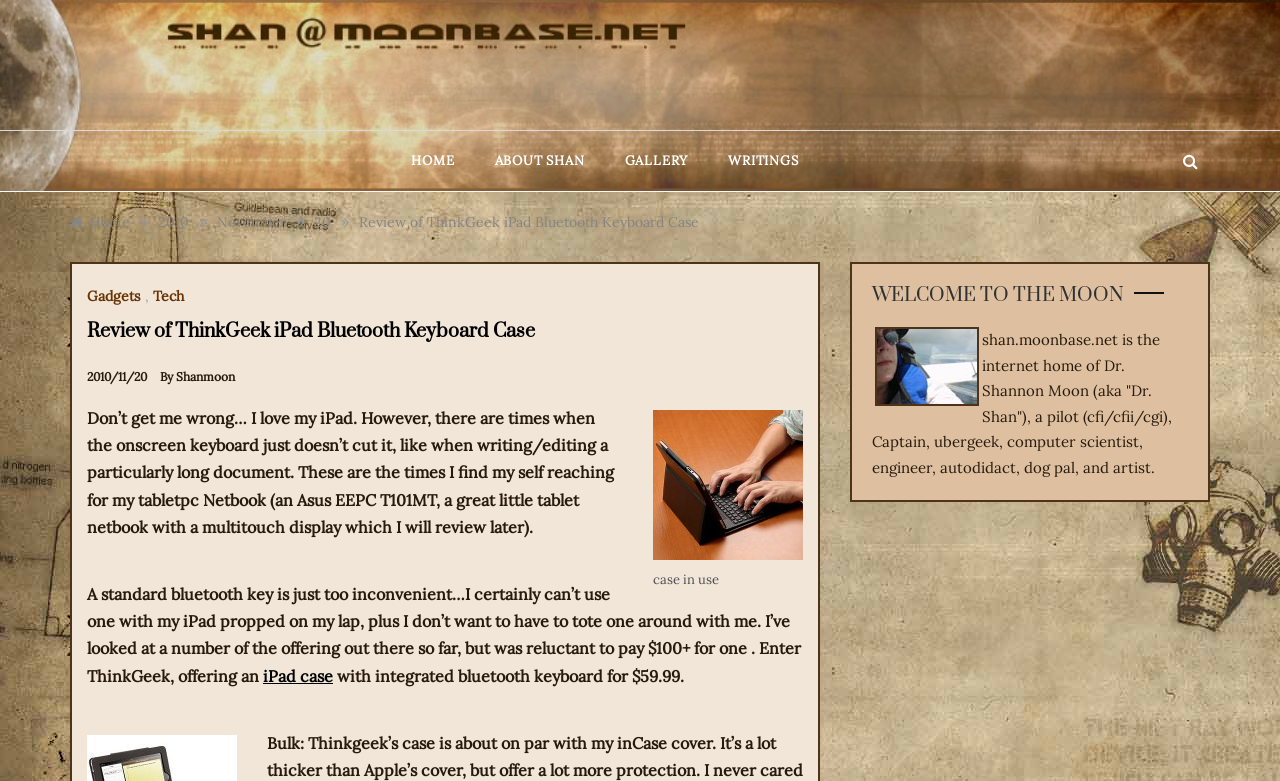Analyze the image and provide a detailed answer to the question: What is the name of the website?

I found the website name by reading the text 'shan.moonbase.net is the internet home of Dr. Shannon Moon...' which is located at the bottom of the webpage.